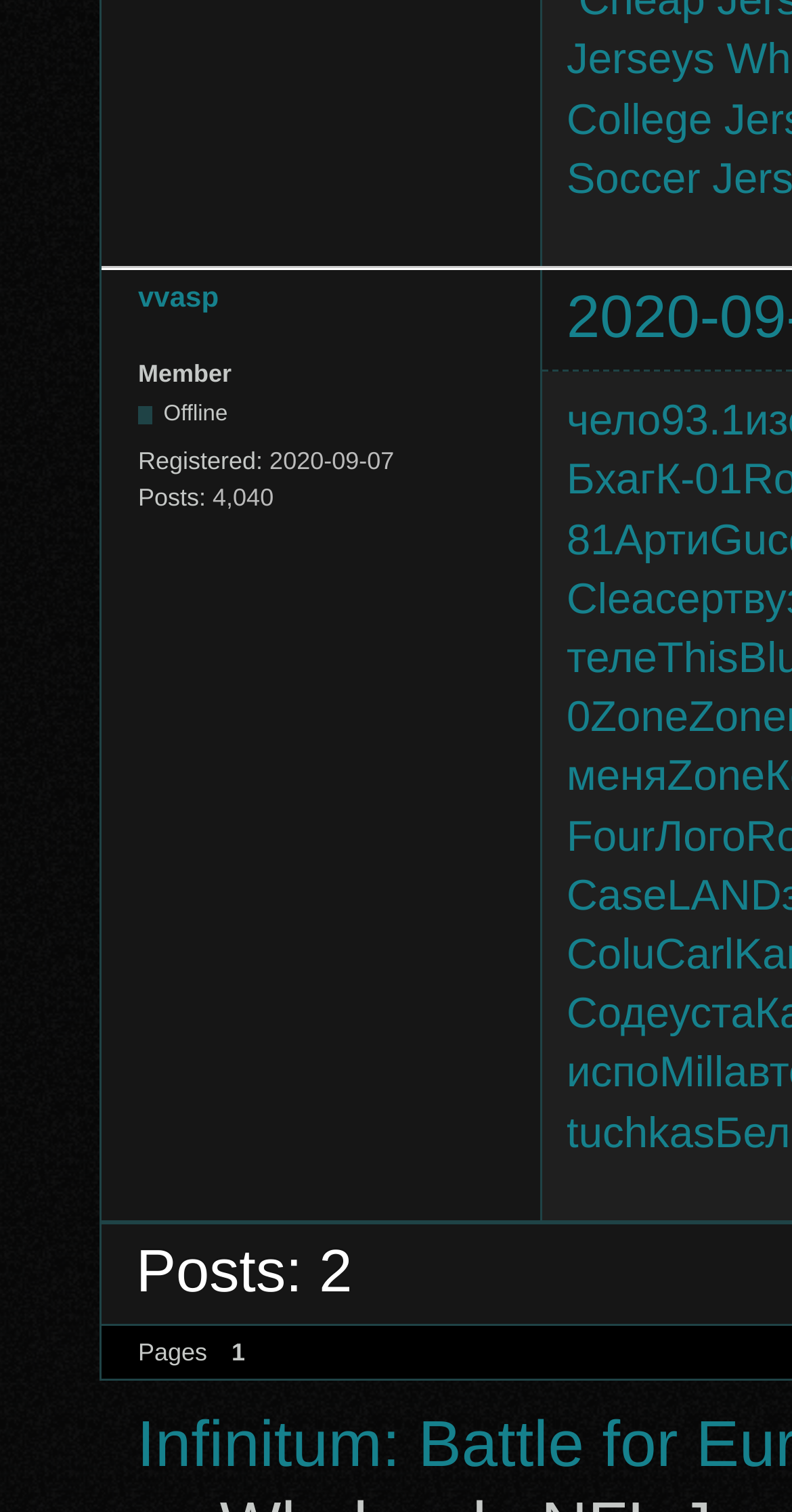Provide a single word or phrase answer to the question: 
How many posts does the member have?

4,040